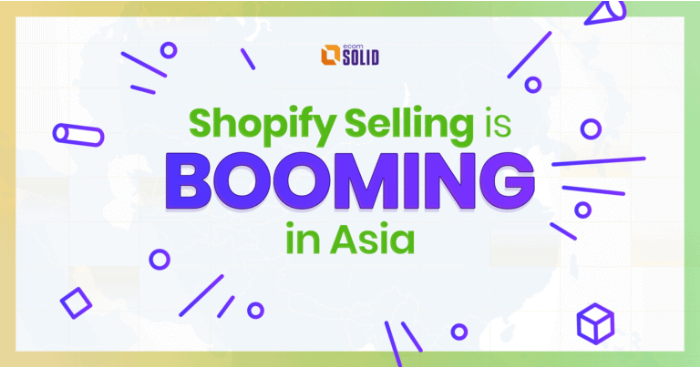Detail every visible element in the image extensively.

The image prominently features the bold text "Shopify Selling is BOOMING in Asia," encapsulating the rapid growth and popularity of Shopify as an eCommerce platform across Asian countries. The vibrant colors—deep purple, bright green, and soft pastels—create an inviting visual appeal, accentuated by playful graphic elements like circles and cubes, which suggest dynamism and innovation in the online selling landscape. In the top corner, the logo of EcomSolid, a Shopify theme, underscores the connection to tools enhancing Shopify's capabilities. This imagery aligns with a broader narrative about the significant surge in Shopify user growth in Asia, reflecting a transformative shift in eCommerce as detailed in the accompanying content.